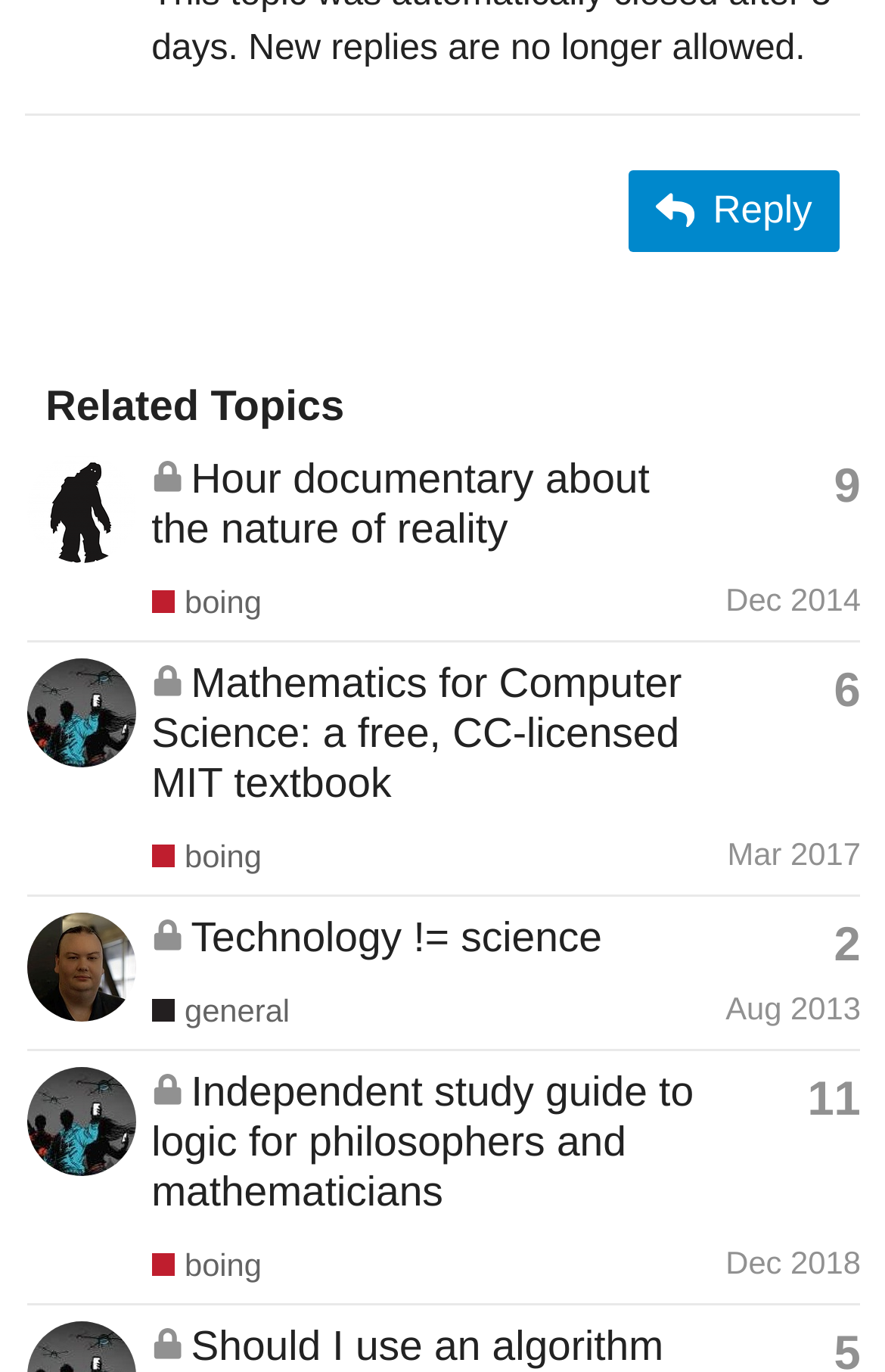What is the category of the topic 'Technology!= science'? From the image, respond with a single word or brief phrase.

general